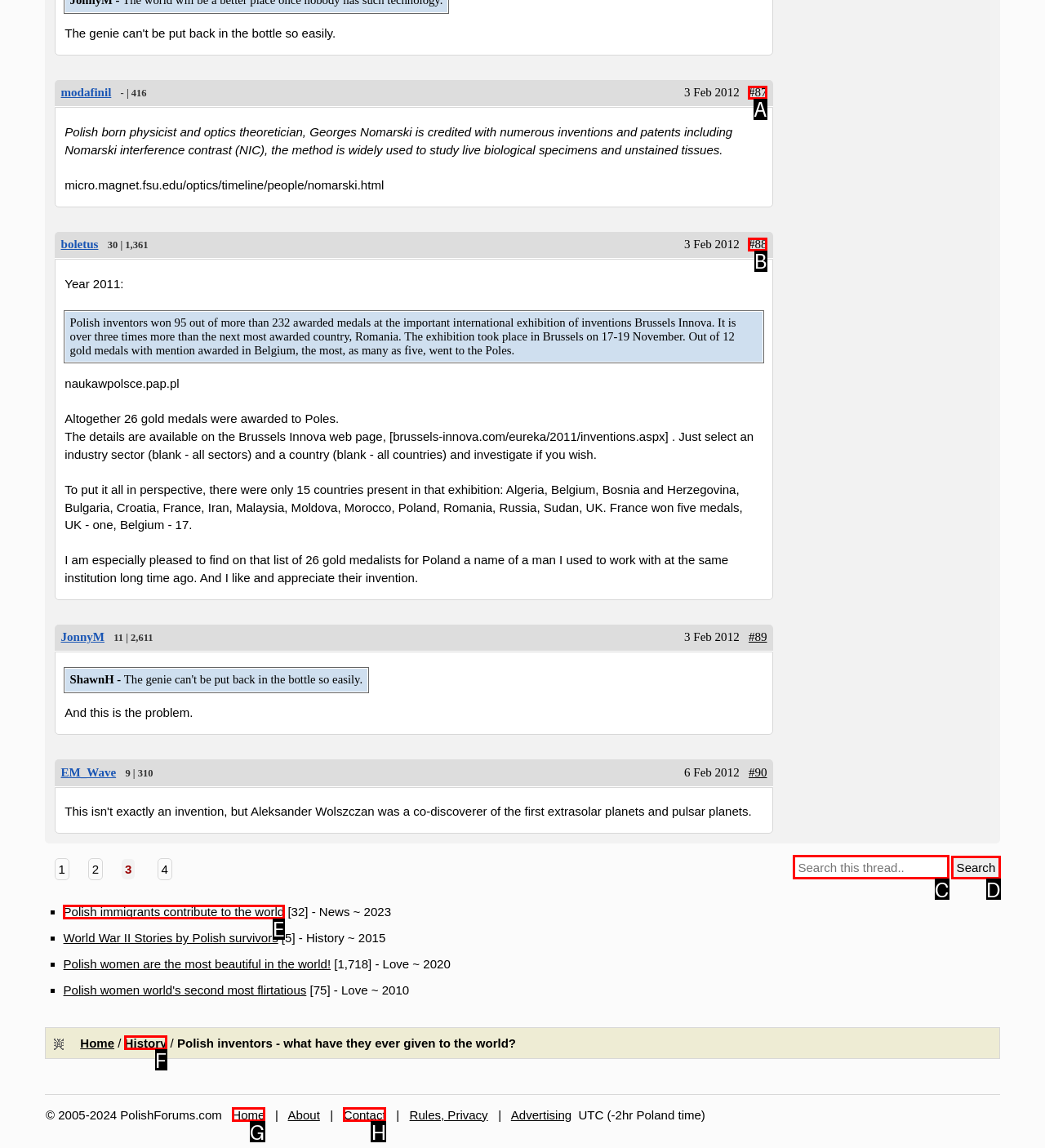Which option should be clicked to execute the following task: Search for a keyword? Respond with the letter of the selected option.

C